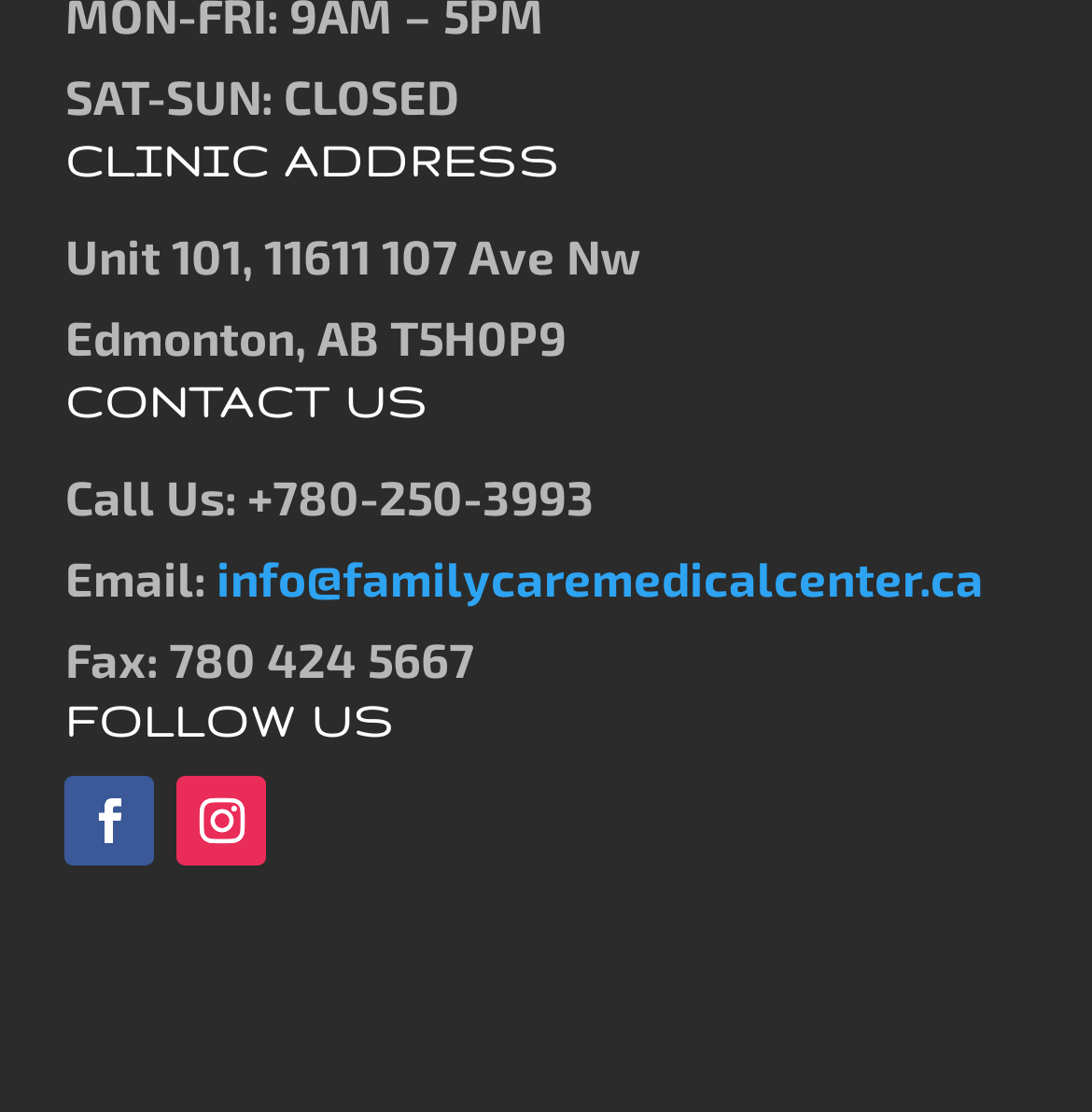Predict the bounding box of the UI element based on the description: "Follow". The coordinates should be four float numbers between 0 and 1, formatted as [left, top, right, bottom].

[0.06, 0.699, 0.142, 0.78]